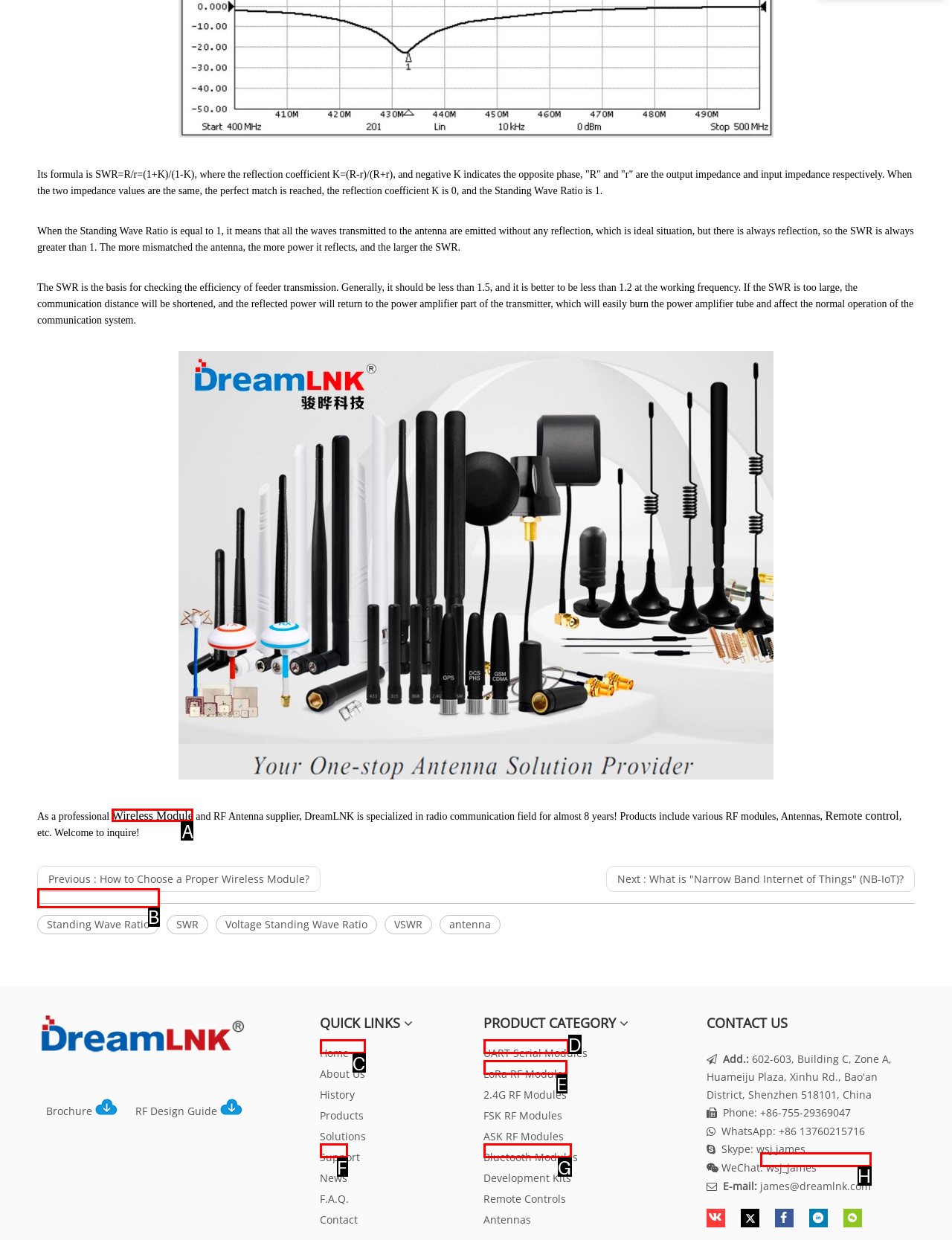Based on the description: 2.4G RF Modules
Select the letter of the corresponding UI element from the choices provided.

E